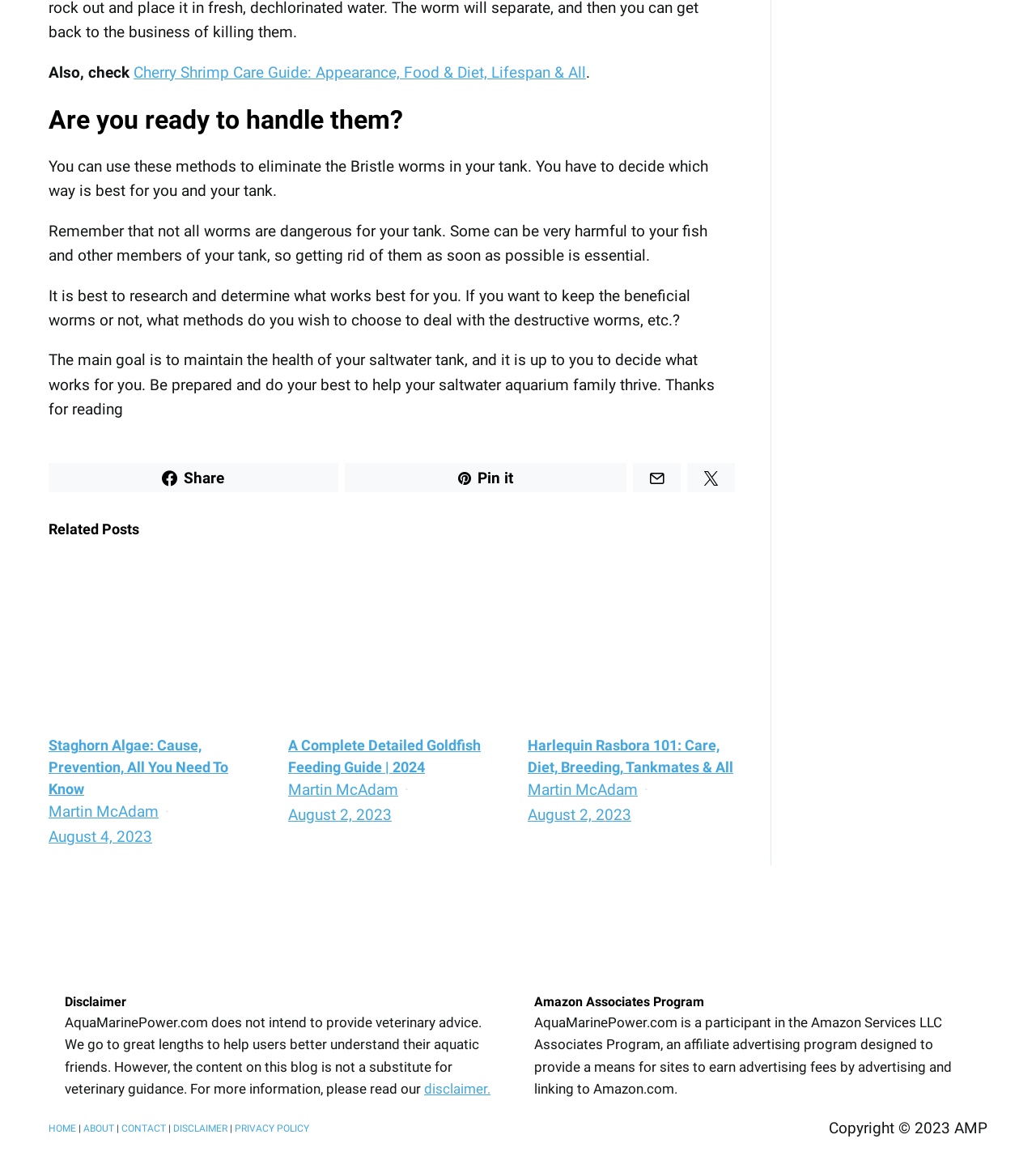Locate the bounding box coordinates of the area to click to fulfill this instruction: "Read the Cherry Shrimp Care Guide". The bounding box should be presented as four float numbers between 0 and 1, in the order [left, top, right, bottom].

[0.129, 0.054, 0.566, 0.07]